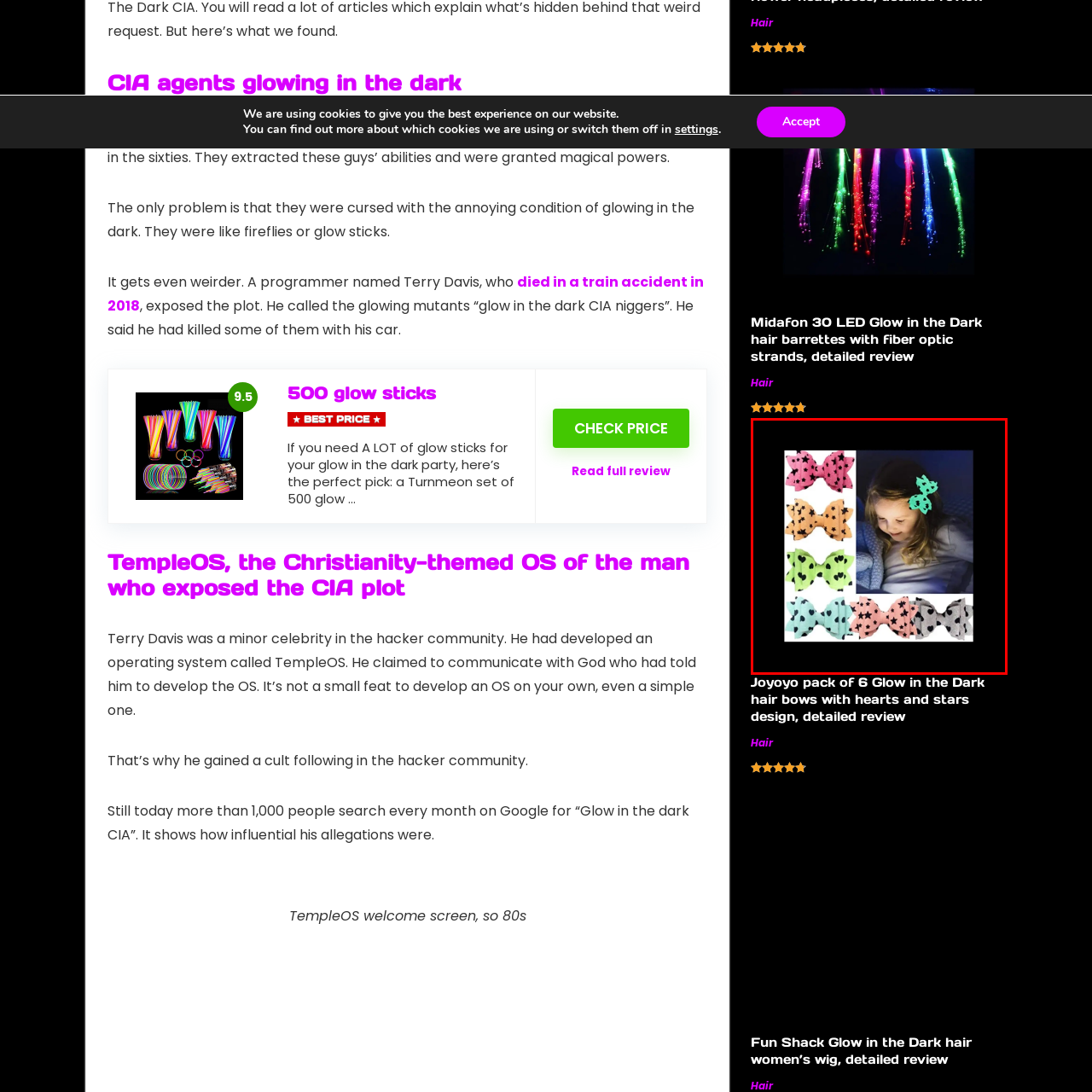What shapes are featured on the hair bows?
Please closely examine the image within the red bounding box and provide a detailed answer based on the visual information.

Upon closer inspection of the image, I notice that the hair bows feature playful designs, and the shapes that are prominently displayed are hearts and stars, which add to the whimsical and fun aesthetic of the accessories.